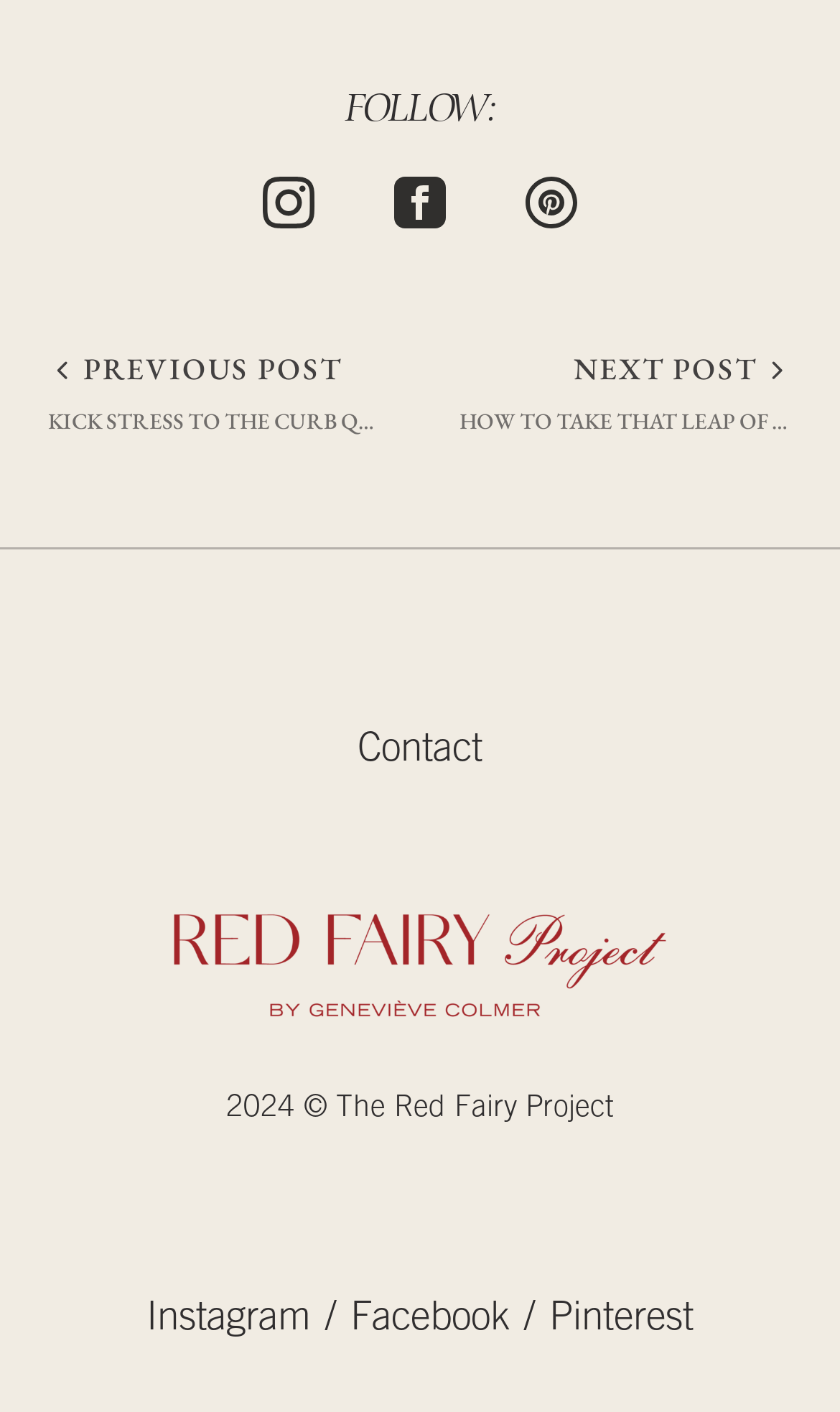Respond concisely with one word or phrase to the following query:
What social media platforms are available for following?

Instagram, Facebook, Pinterest